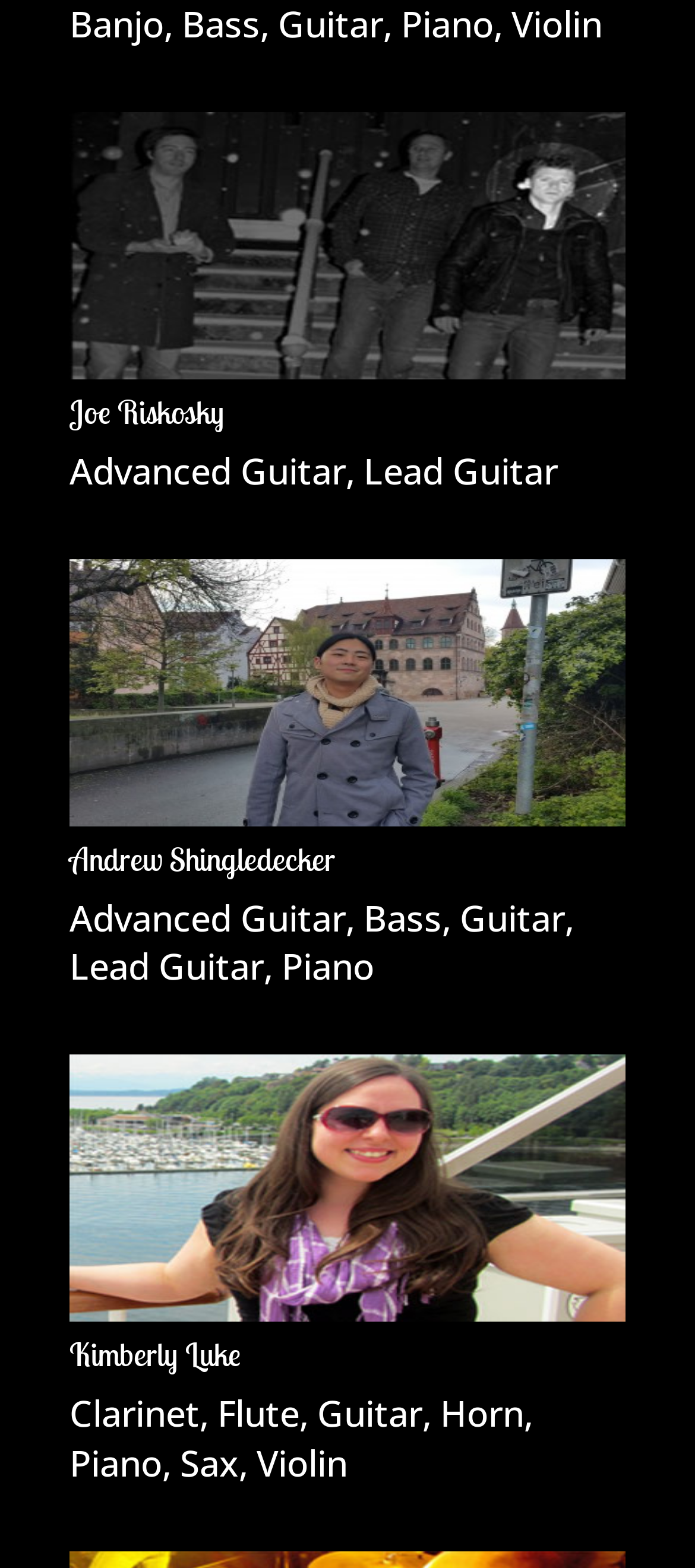Identify the bounding box coordinates for the UI element described as: "parent_node: Andrew Shingledecker title="Andrew Shingledecker"". The coordinates should be provided as four floats between 0 and 1: [left, top, right, bottom].

[0.1, 0.357, 0.9, 0.527]